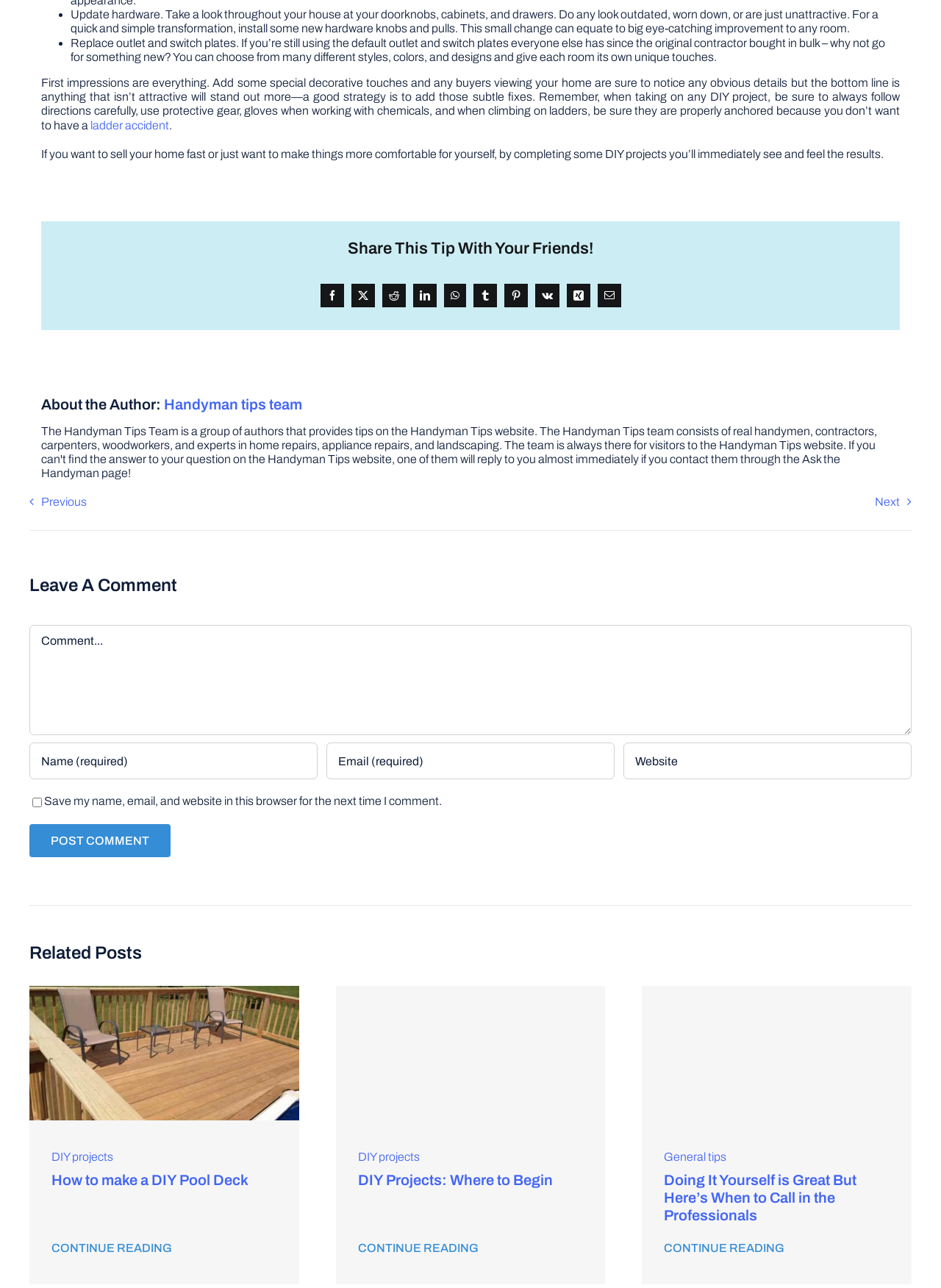Identify the bounding box coordinates of the clickable region necessary to fulfill the following instruction: "Click on the 'Post Comment' button". The bounding box coordinates should be four float numbers between 0 and 1, i.e., [left, top, right, bottom].

[0.031, 0.64, 0.181, 0.665]